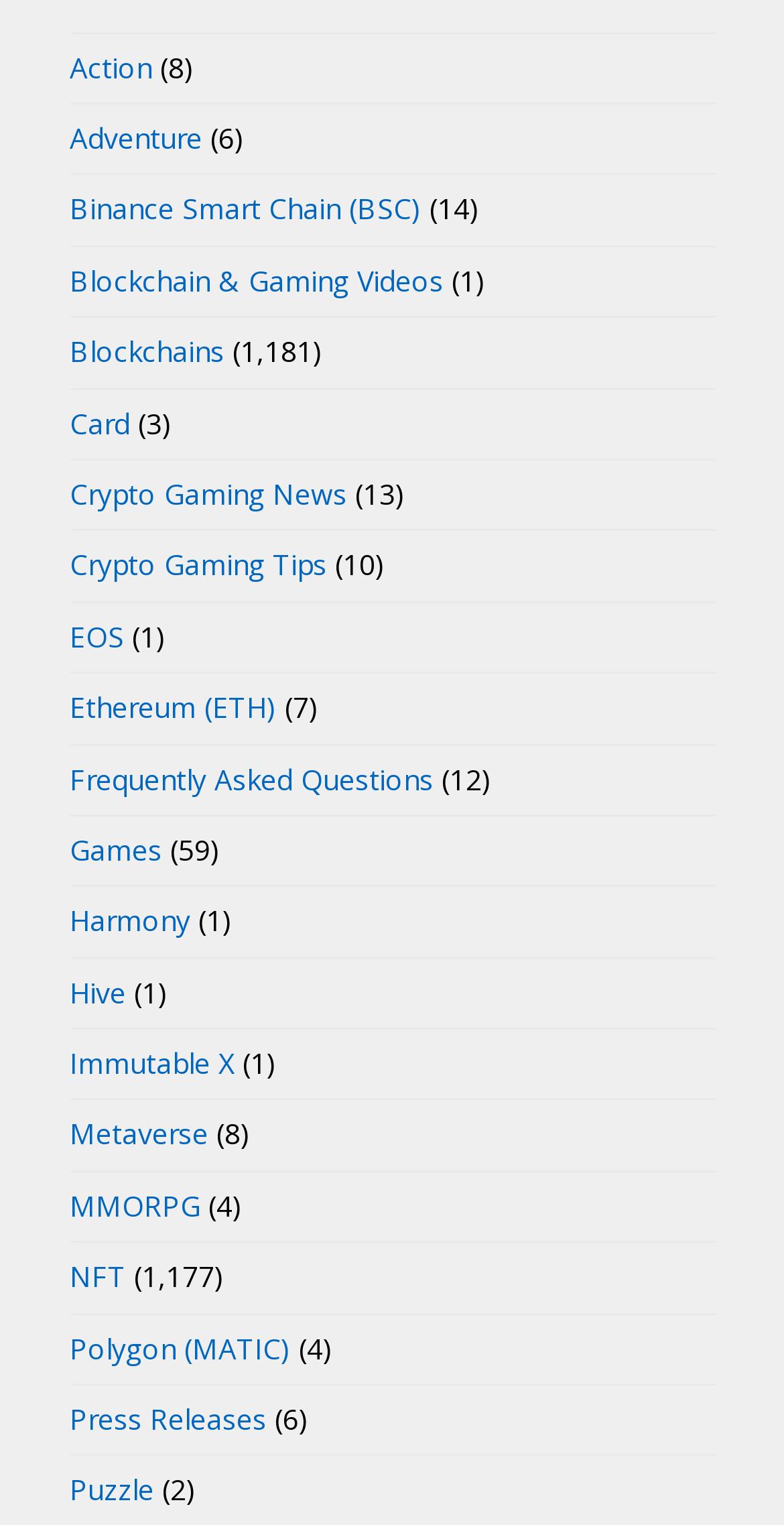Please give a short response to the question using one word or a phrase:
What is the category with the fewest items?

Blockchain & Gaming Videos